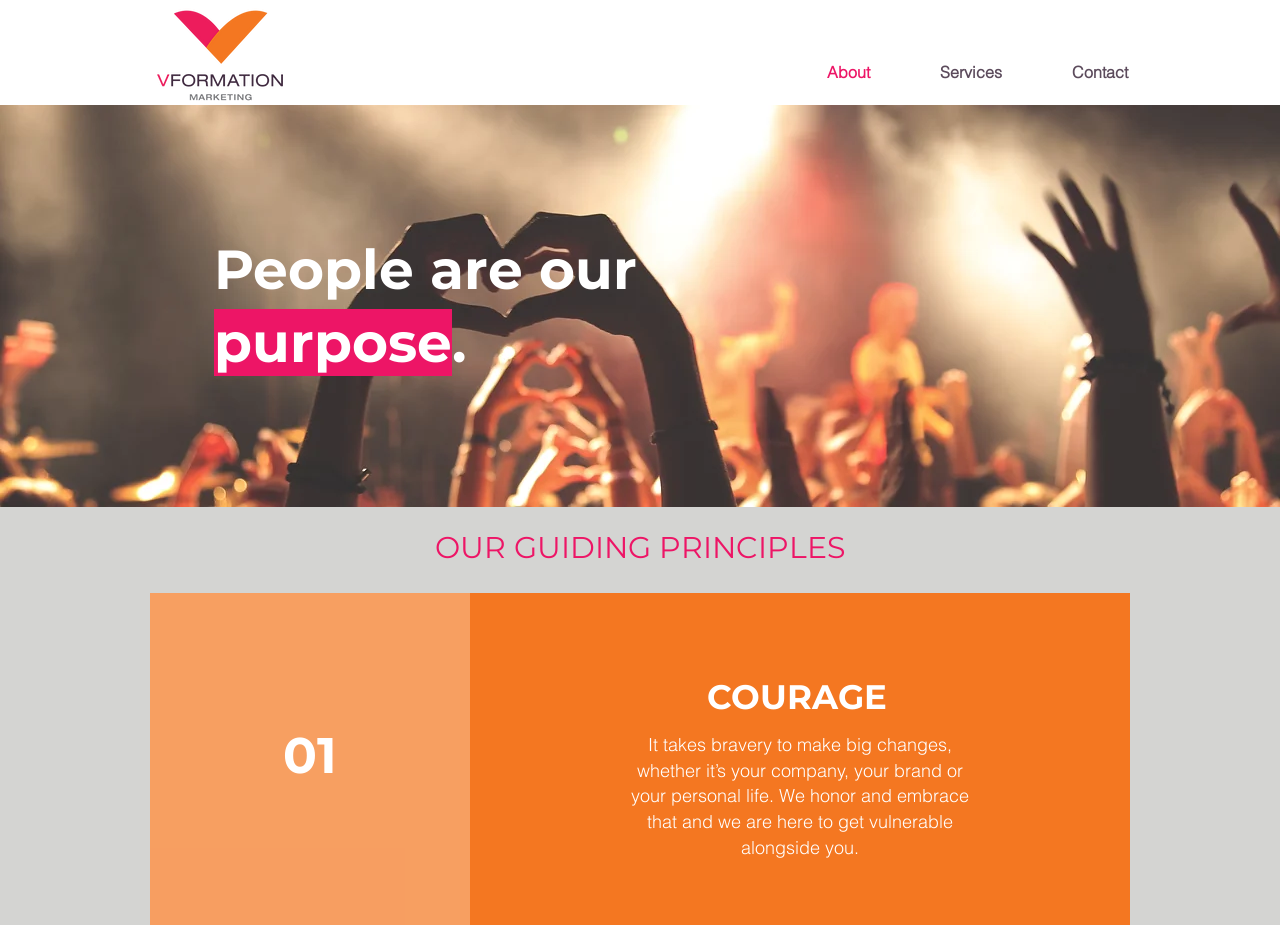What is the logo image file name?
Use the information from the screenshot to give a comprehensive response to the question.

The logo image file name can be found in the 'image' element with the text 'VformationLogo_4Clr_Extra.png', which is also linked to a 'link' element with the same file name.